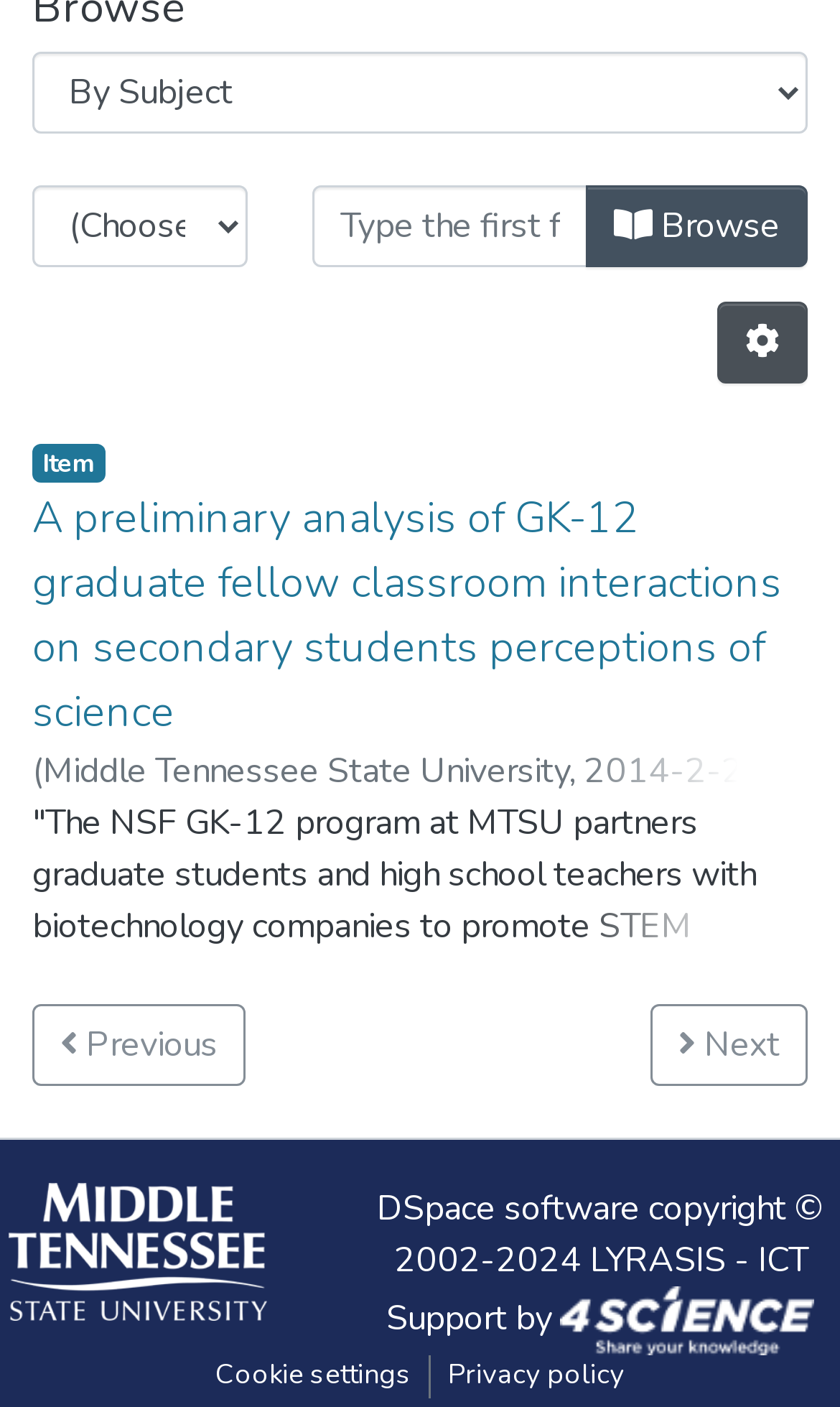What is the name of the university whose logo is displayed at the bottom of the page?
Based on the content of the image, thoroughly explain and answer the question.

The image element at the bottom of the page has an alt text 'Middle Tennessee State University', which indicates that the logo belongs to this university.